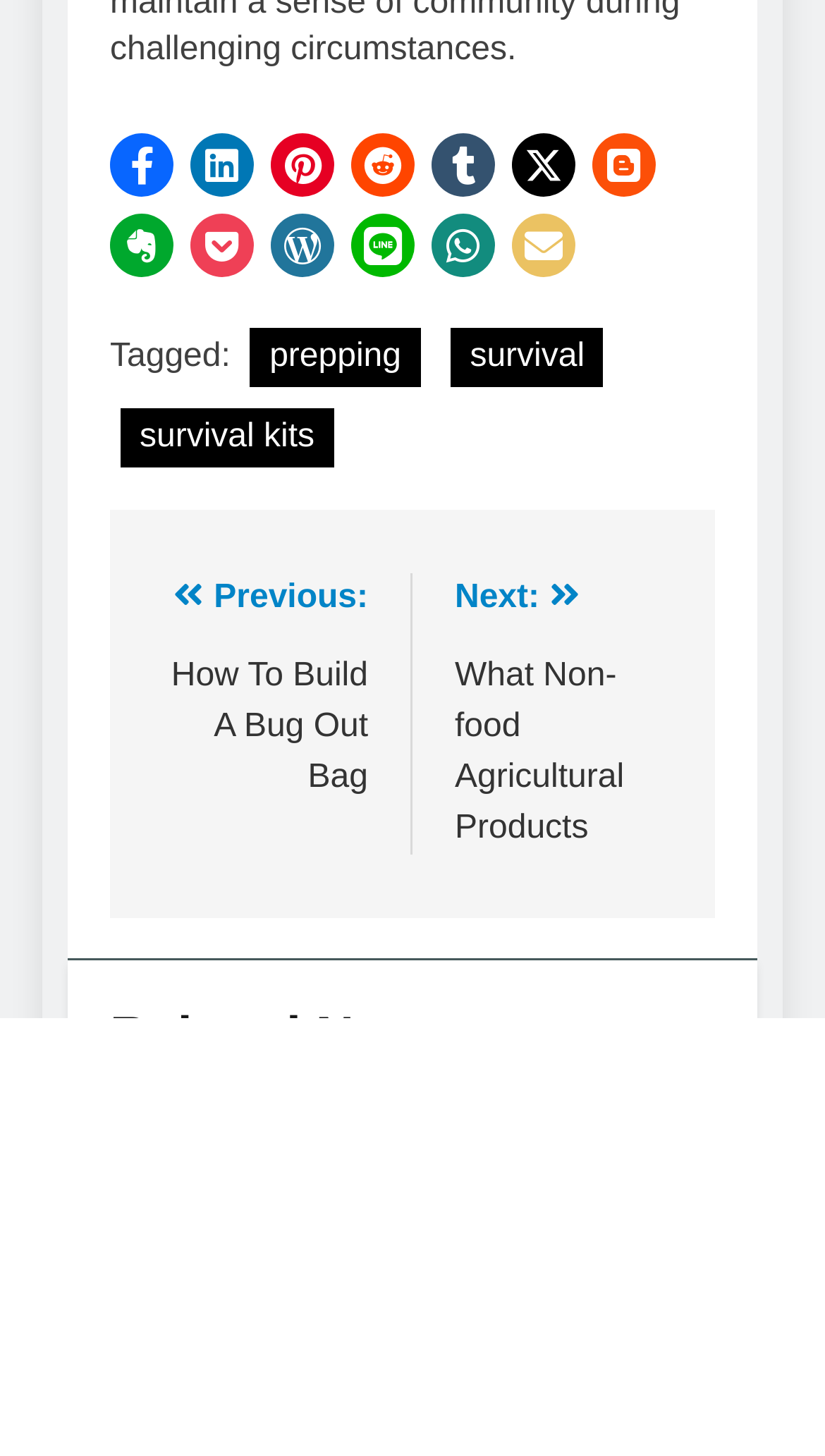Extract the bounding box coordinates of the UI element described by: "survival". The coordinates should include four float numbers ranging from 0 to 1, e.g., [left, top, right, bottom].

[0.546, 0.225, 0.732, 0.266]